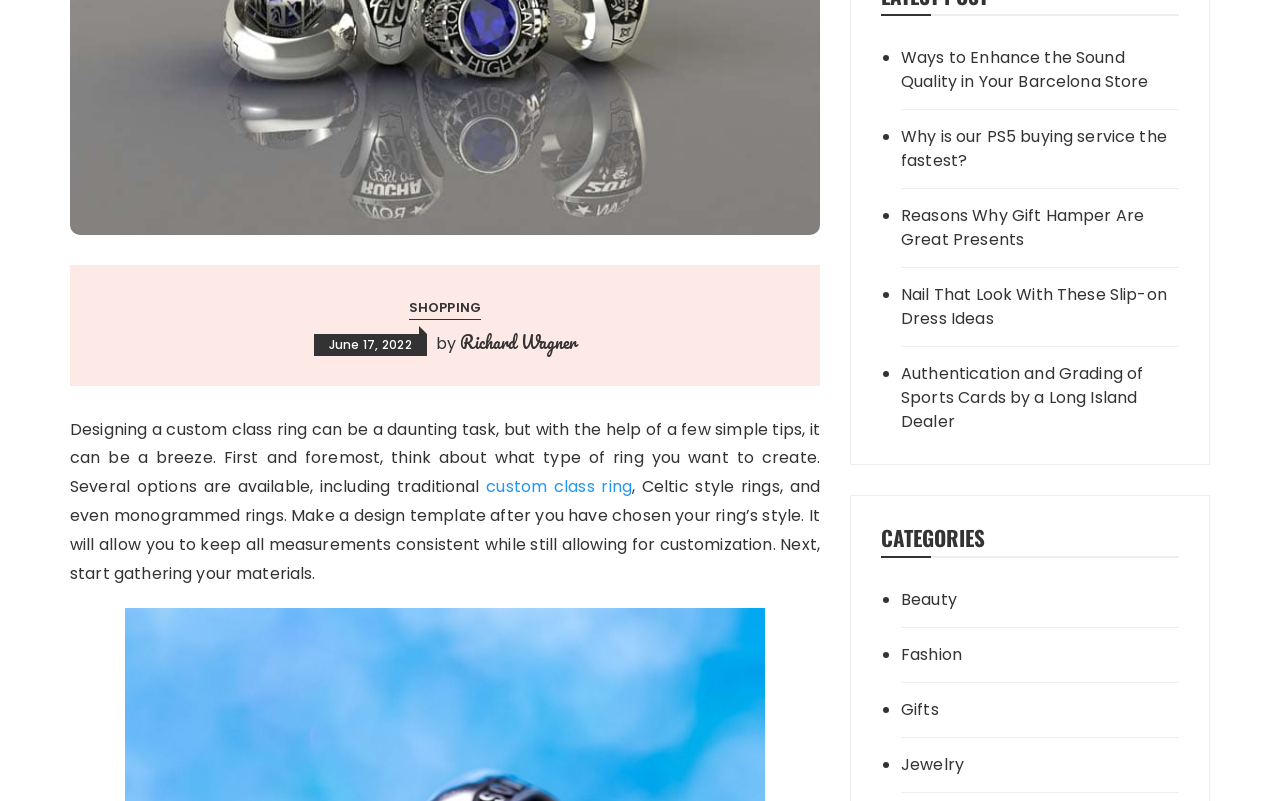Identify the bounding box for the UI element specified in this description: "Gifts". The coordinates must be four float numbers between 0 and 1, formatted as [left, top, right, bottom].

[0.704, 0.871, 0.878, 0.901]